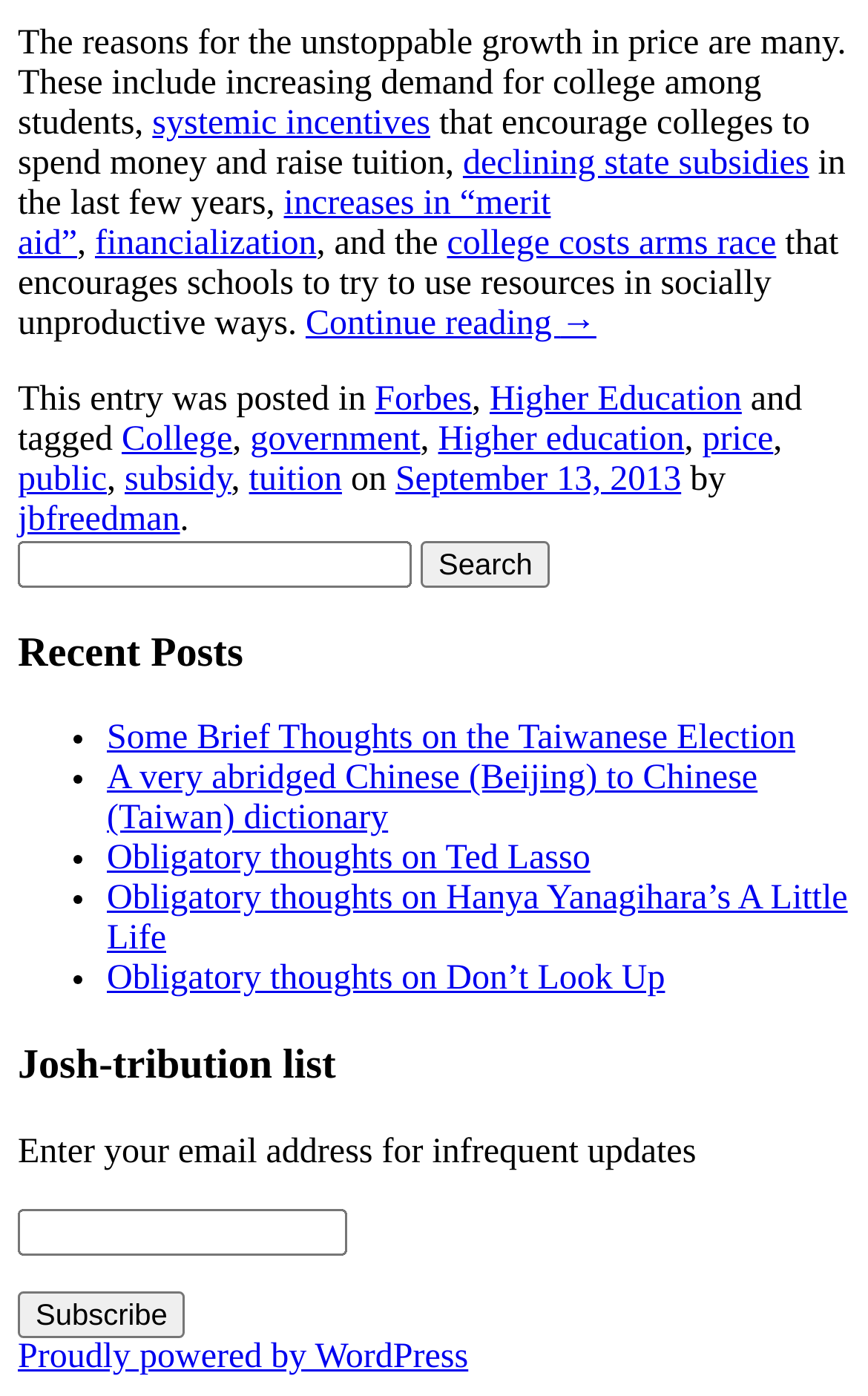Select the bounding box coordinates of the element I need to click to carry out the following instruction: "Visit the 'Forbes' website".

[0.432, 0.273, 0.544, 0.3]